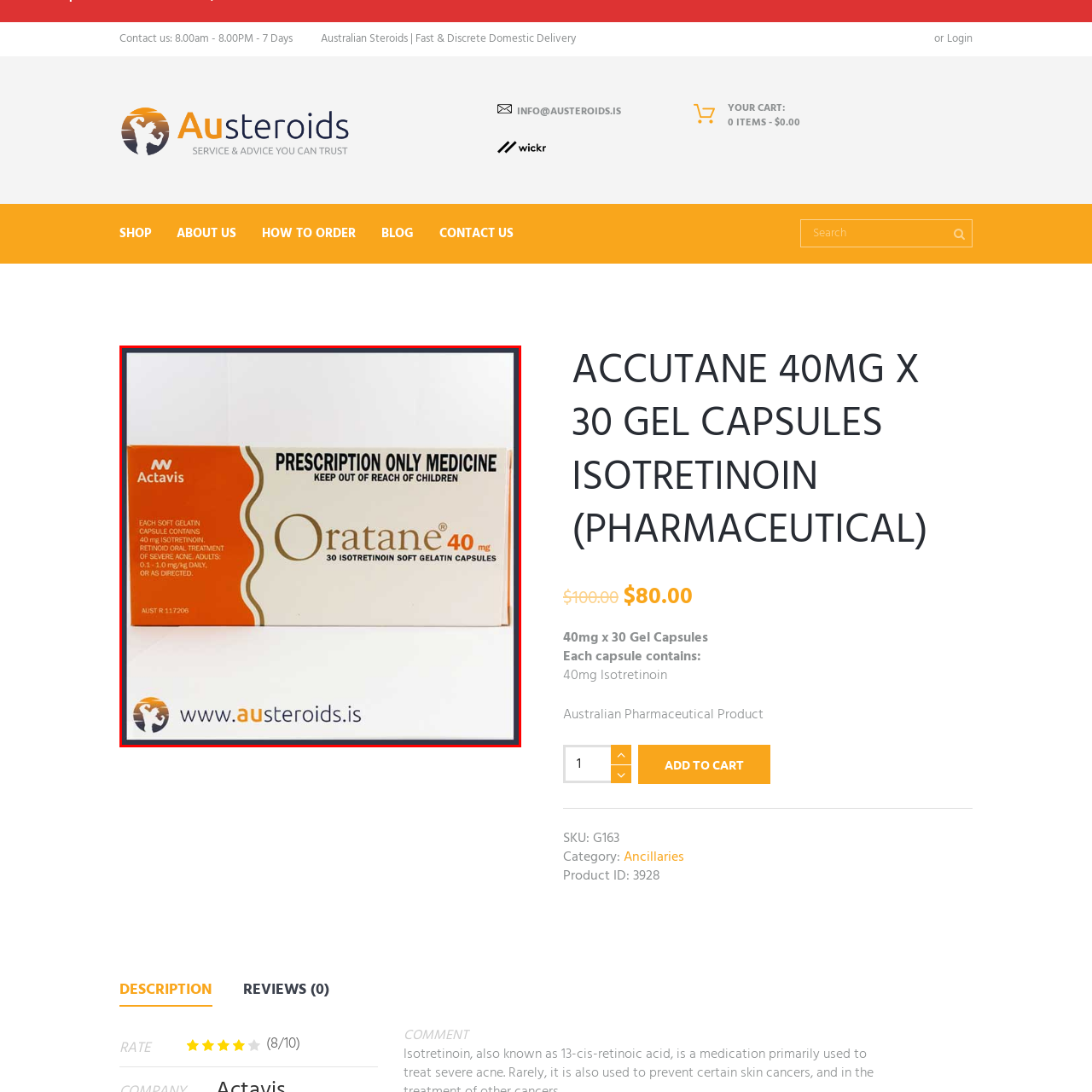How many soft gelatin capsules are in the package?
Analyze the image highlighted by the red bounding box and give a detailed response to the question using the information from the image.

The packaging information indicates that the package contains 30 soft gelatin capsules, each containing 40mg of isotretinoin.